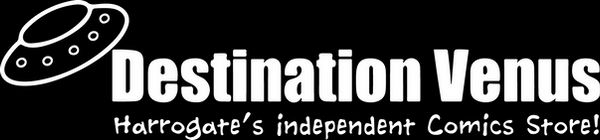Describe all the visual components present in the image.

This image showcases the vibrant and playful logo of "Destination Venus," an independent comic store located in Harrogate. The design features a whimsical flying saucer, conveying a fun and imaginative theme that aligns with the world of comics. The store's name is prominently displayed in bold, white letters, emphasizing its identity and inviting comic enthusiasts. Beneath the main title, the tagline clearly states "Harrogate's independent Comics Store!" highlighting the store's local charm and unique offerings. The overall composition combines a sense of adventure and creativity, appealing to both seasoned comic fans and newcomers alike.